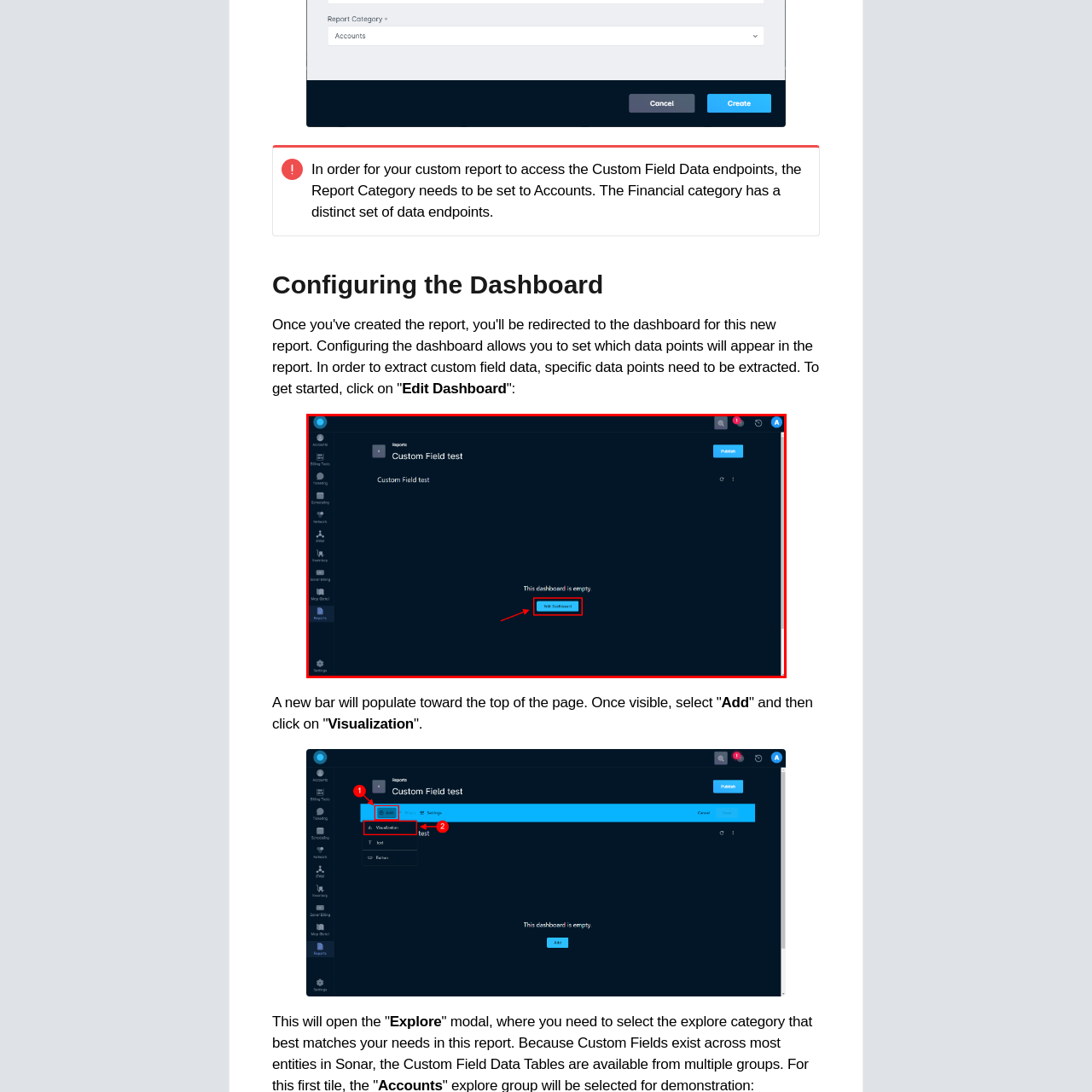Offer an in-depth description of the picture located within the red frame.

The image depicts a user interface for a reporting dashboard titled "Custom Field test." In the center, a message states, "This dashboard is empty," indicating that no visual elements or data have yet been added to the dashboard. Highlighted prominently is a button labeled "Add Dashboard," which is enclosed in a red rectangle, suggesting that this is the next action the user should take to populate the dashboard with data points or visualizations. The layout features a dark background, with navigation options visible on the left side, creating a streamlined workspace for creating and managing custom reports. The top right corner displays a "Publish" button, hinting at options for sharing or finalizing the dashboard once it is configured.